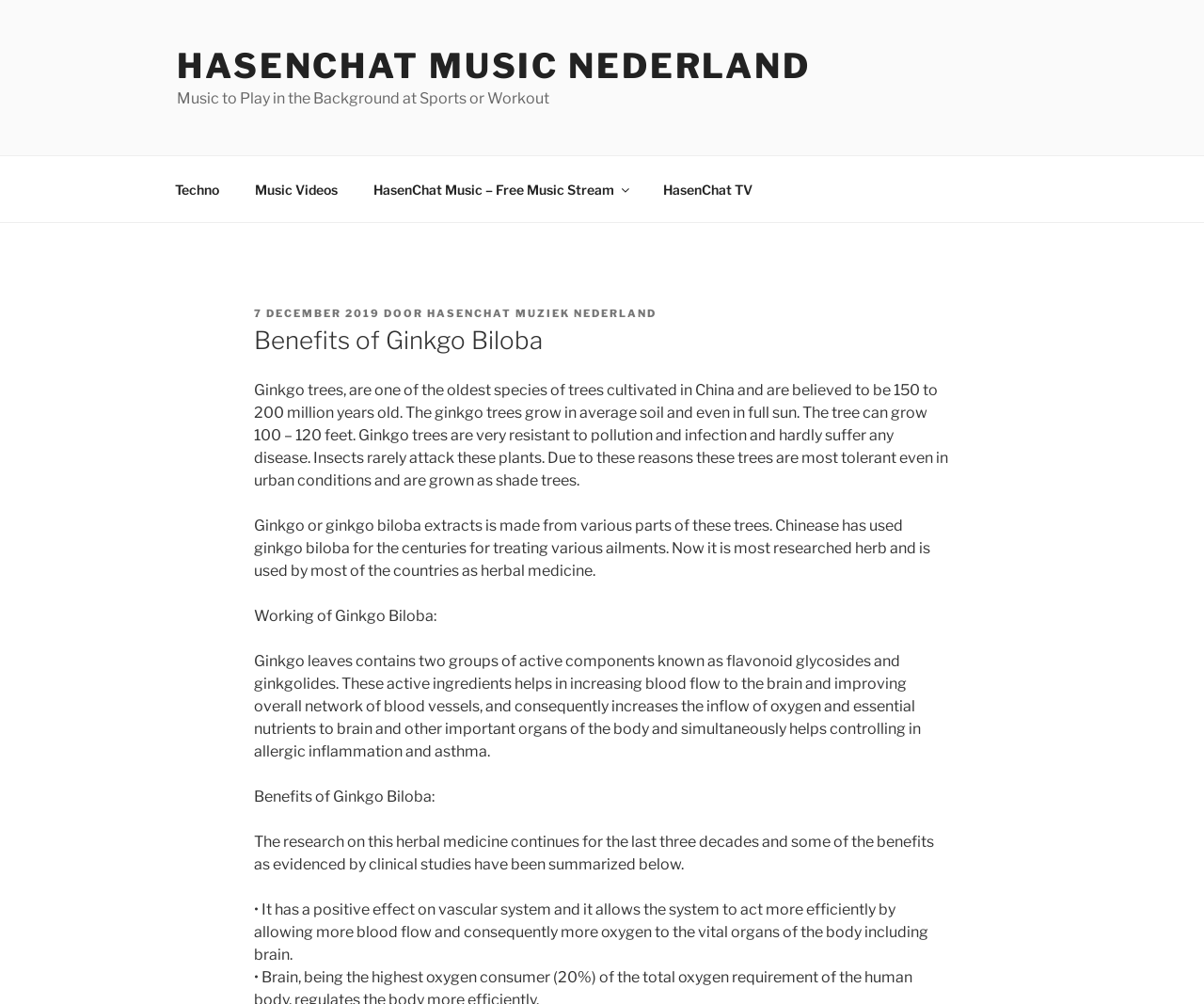What is the effect of Ginkgo Biloba on the vascular system?
Provide a detailed answer to the question using information from the image.

The webpage states that Ginkgo Biloba has a positive effect on the vascular system, allowing it to act more efficiently by allowing more blood flow and consequently more oxygen to the vital organs of the body, including the brain.